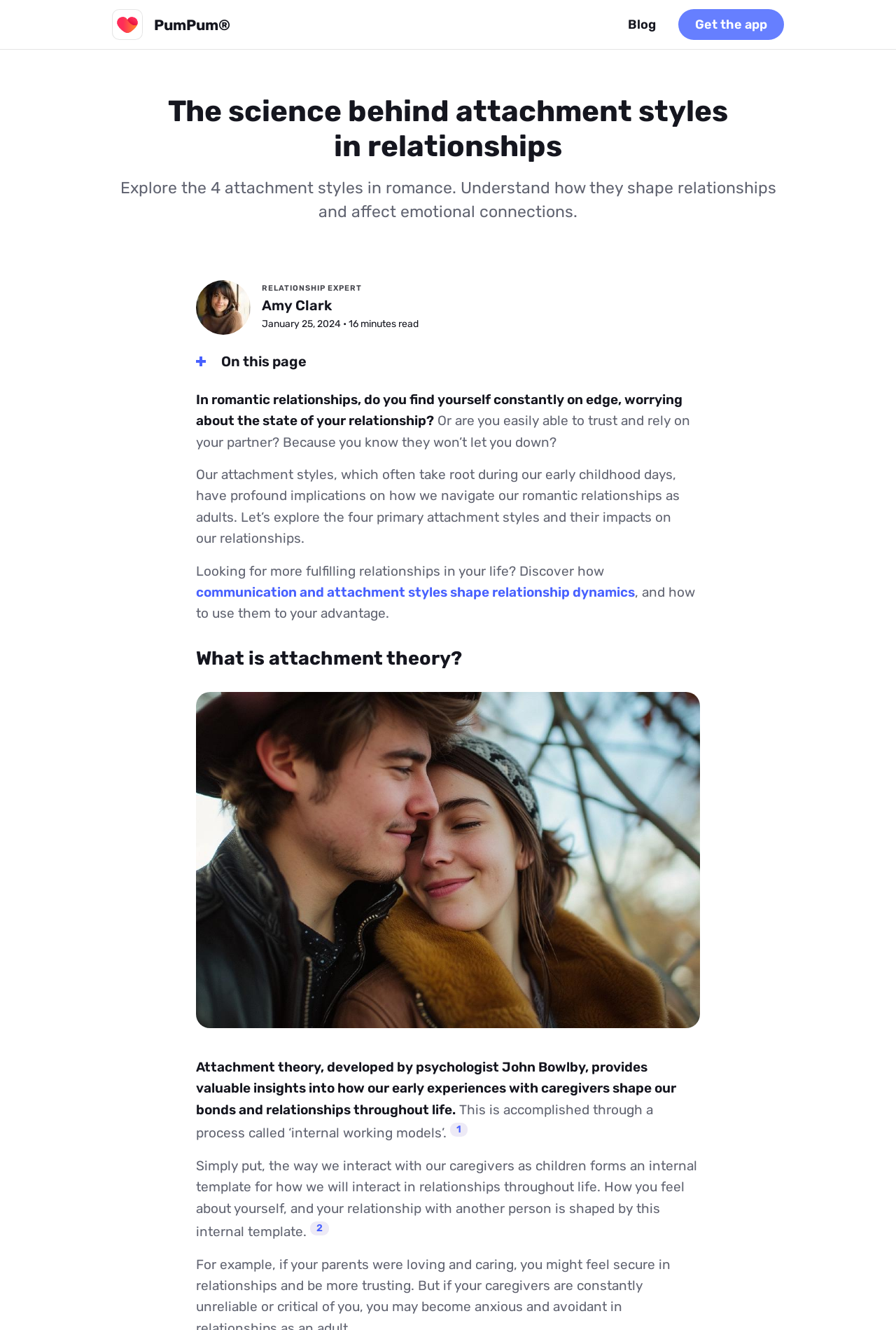Identify the bounding box coordinates for the element you need to click to achieve the following task: "Switch to Deutsch". Provide the bounding box coordinates as four float numbers between 0 and 1, in the form [left, top, right, bottom].

[0.359, 0.282, 0.641, 0.312]